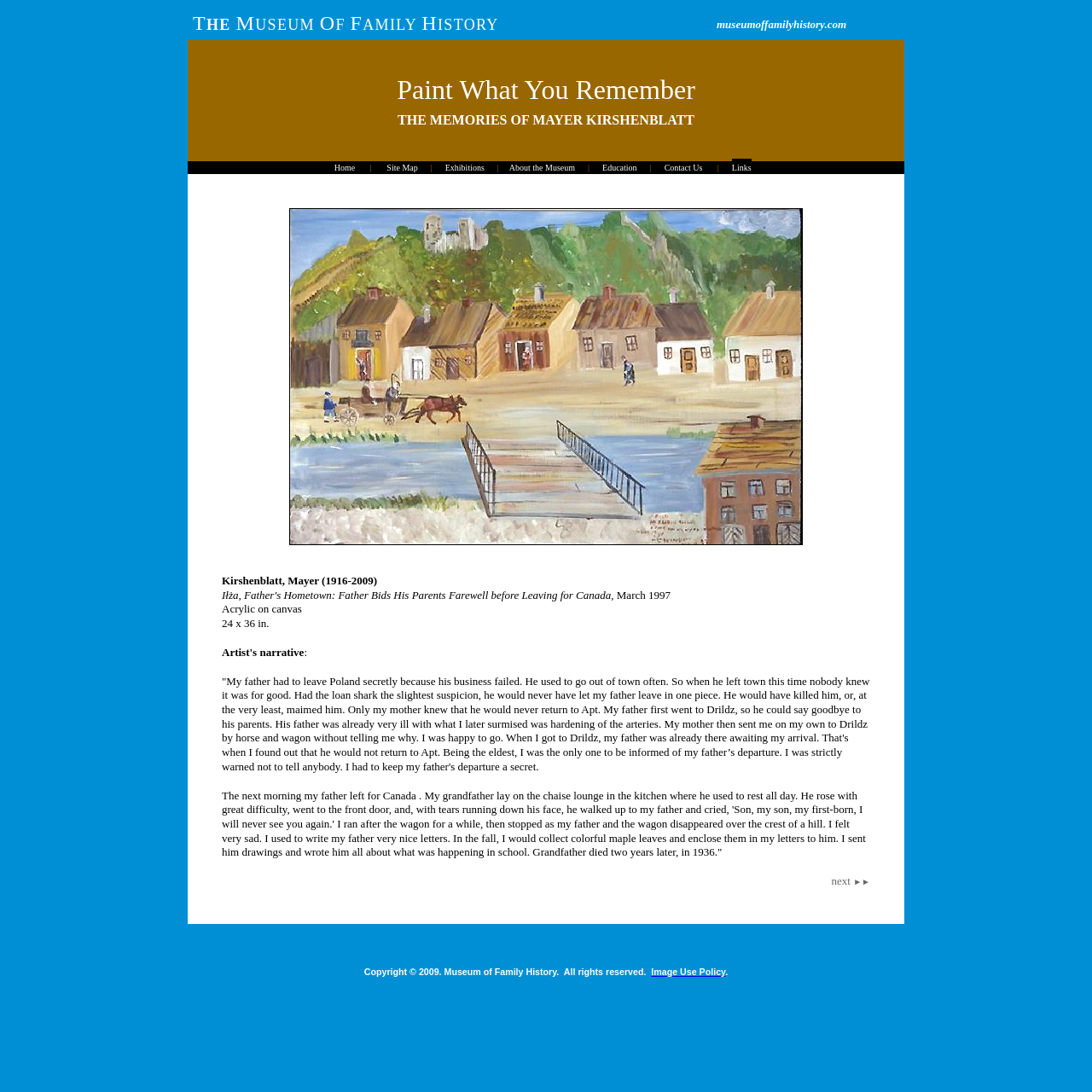Please determine the bounding box coordinates of the section I need to click to accomplish this instruction: "go to Home page".

[0.306, 0.145, 0.325, 0.159]